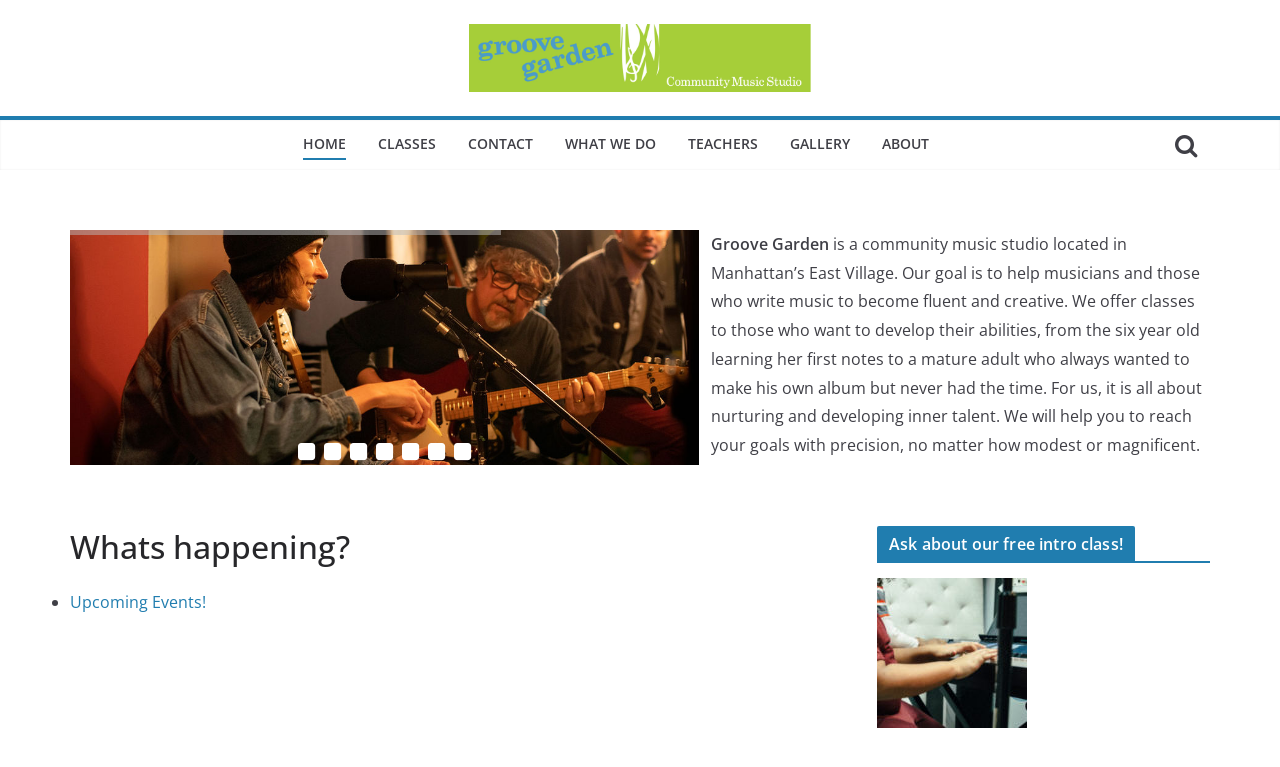Could you determine the bounding box coordinates of the clickable element to complete the instruction: "Check out Upcoming Events!"? Provide the coordinates as four float numbers between 0 and 1, i.e., [left, top, right, bottom].

[0.055, 0.77, 0.161, 0.799]